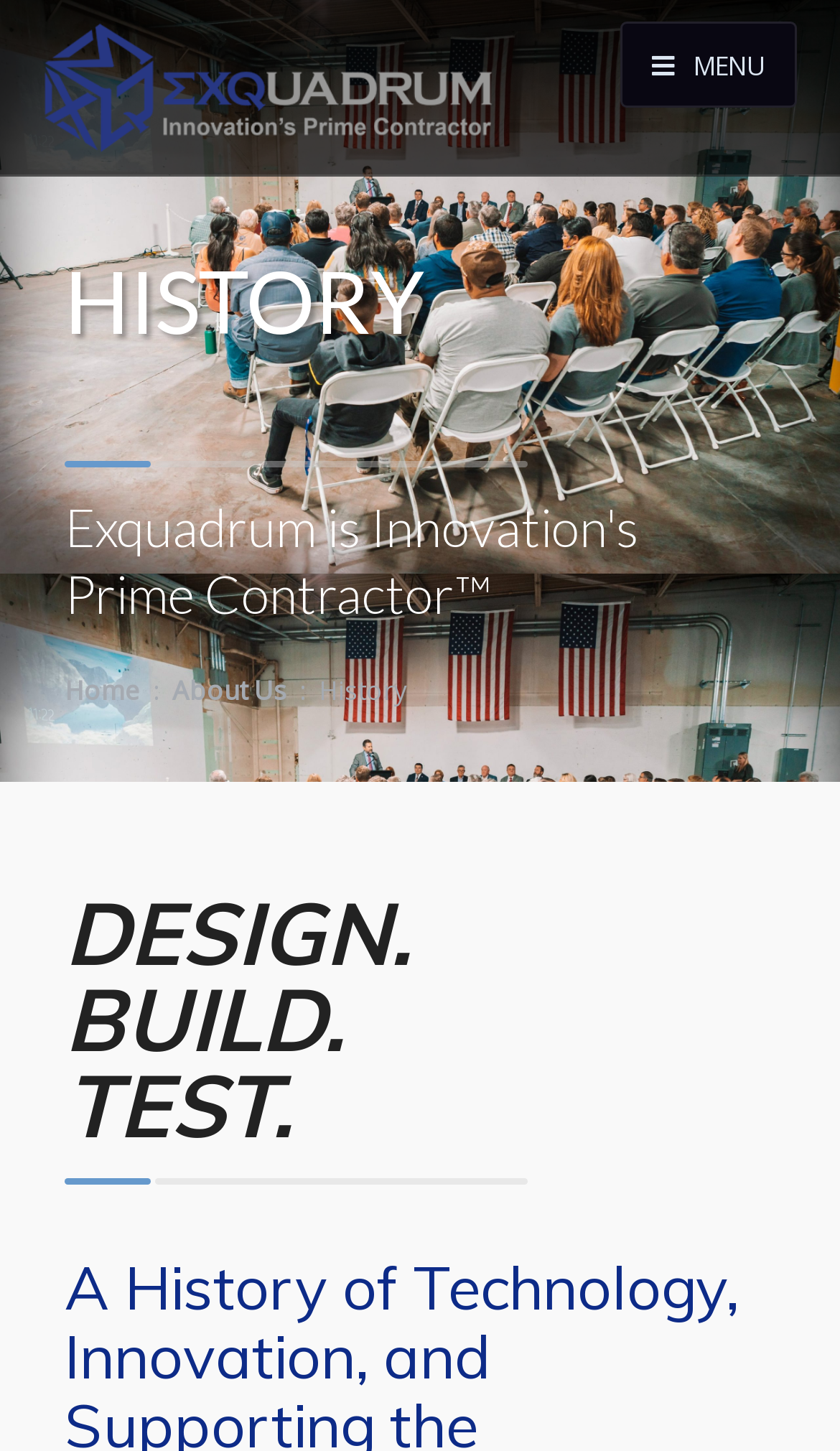Is the search bar required?
Answer the question with as much detail as you can, using the image as a reference.

The search bar is not required, as indicated by the 'required: False' attribute of the textbox element.